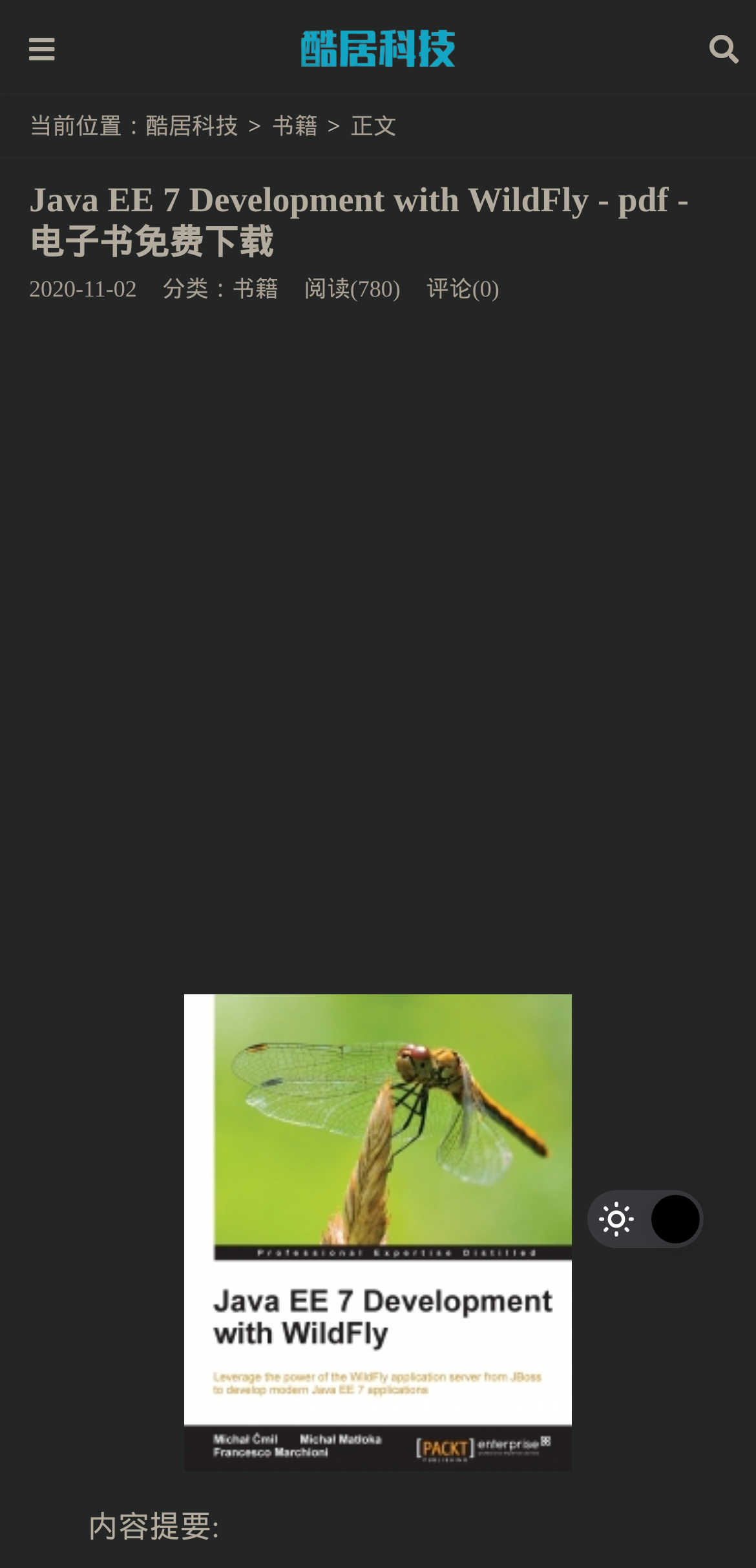Analyze the image and answer the question with as much detail as possible: 
Is there any comment on this book?

I found that there are no comments on this book by looking at the text '评论(0)' which indicates that there are zero comments.